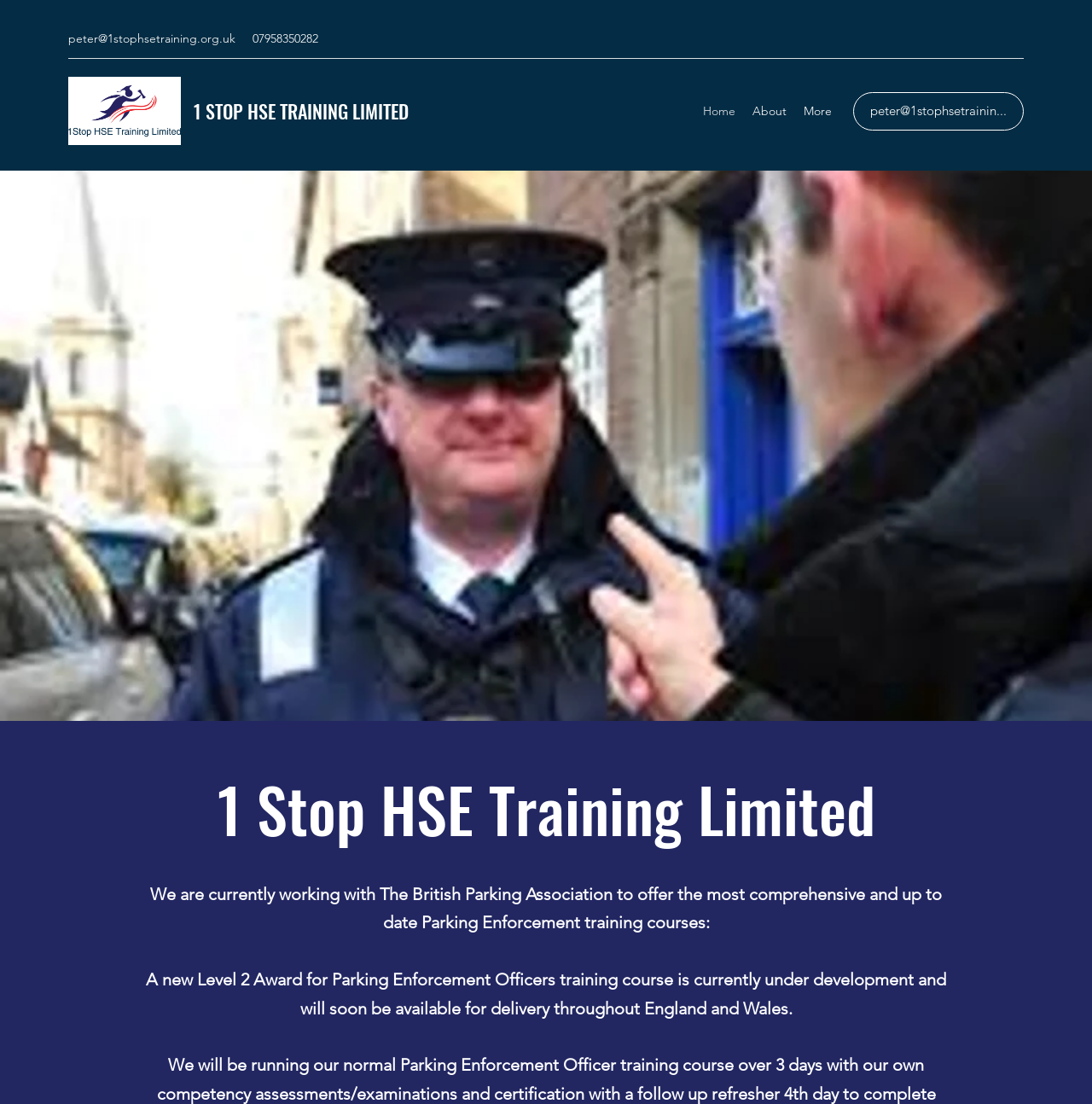What is the organization that 1 Stop HSE Training Limited is working with?
Using the details shown in the screenshot, provide a comprehensive answer to the question.

I found the organization by looking at the StaticText element with the text 'We are currently working with The British Parking Association to offer the most comprehensive and up to date Parking Enforcement training courses:' located at [0.138, 0.801, 0.863, 0.845].